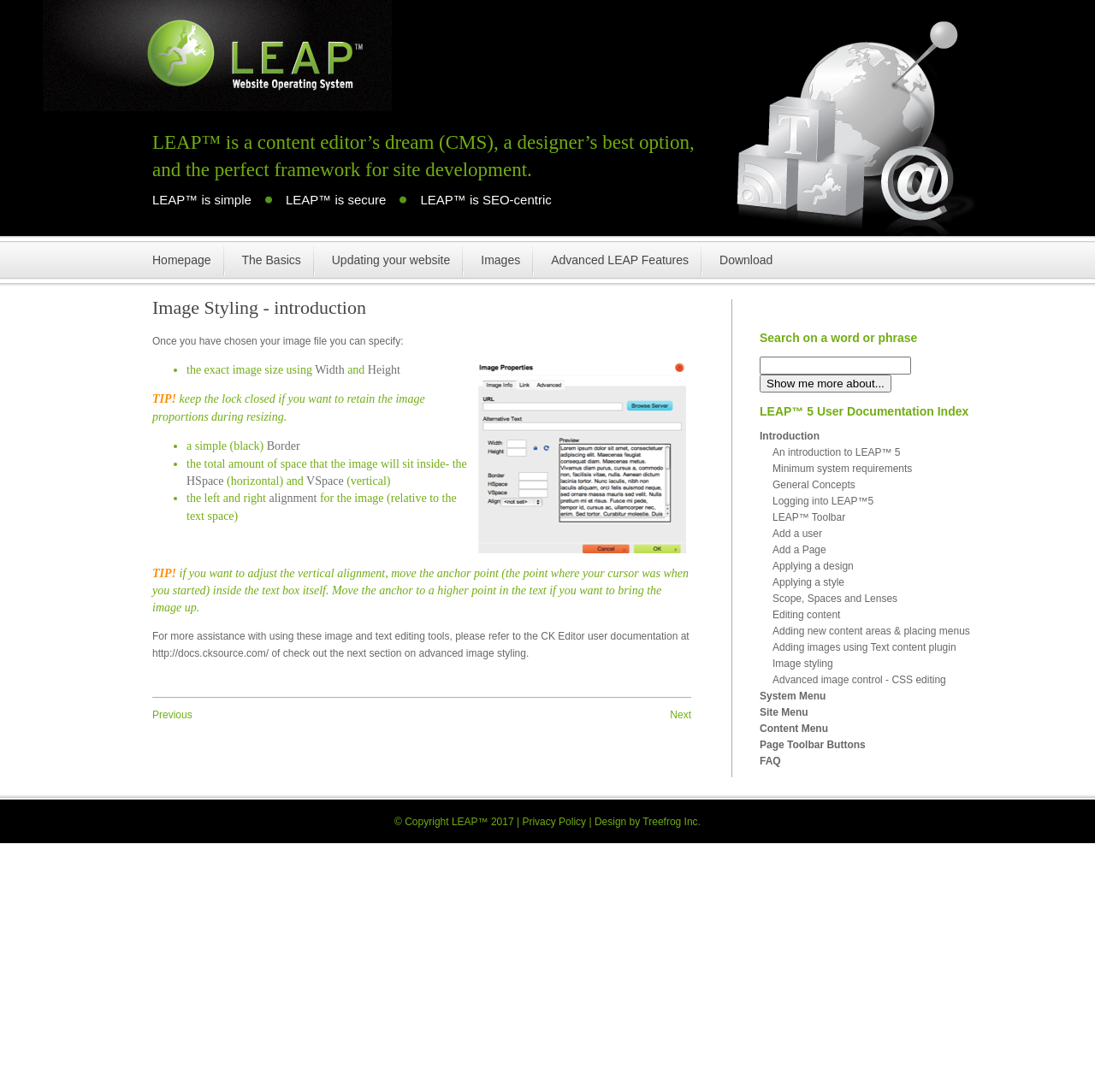Specify the bounding box coordinates of the element's region that should be clicked to achieve the following instruction: "Click on the 'Next' button". The bounding box coordinates consist of four float numbers between 0 and 1, in the format [left, top, right, bottom].

[0.612, 0.649, 0.631, 0.66]